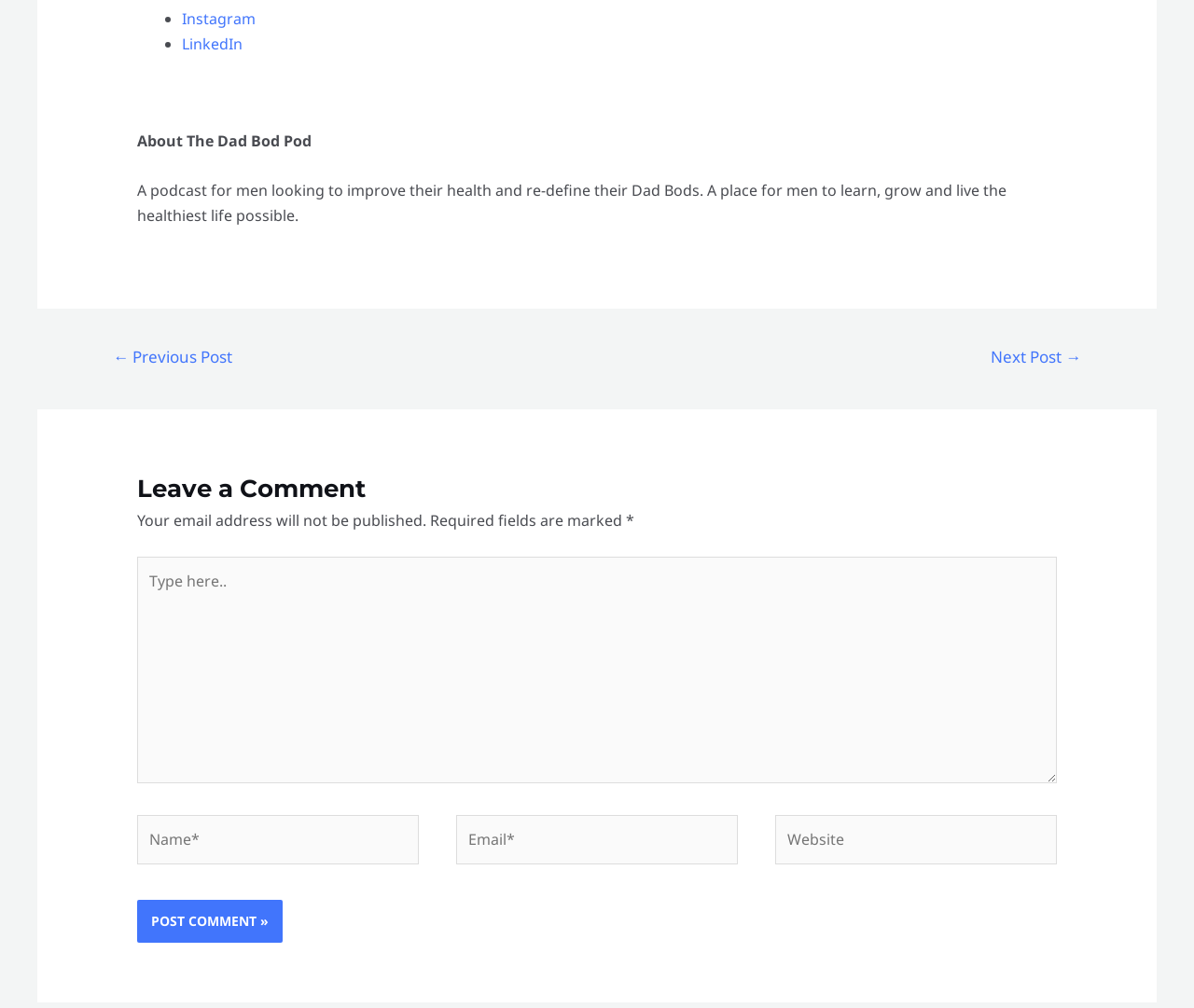Kindly determine the bounding box coordinates of the area that needs to be clicked to fulfill this instruction: "Go to previous post".

[0.074, 0.337, 0.215, 0.374]